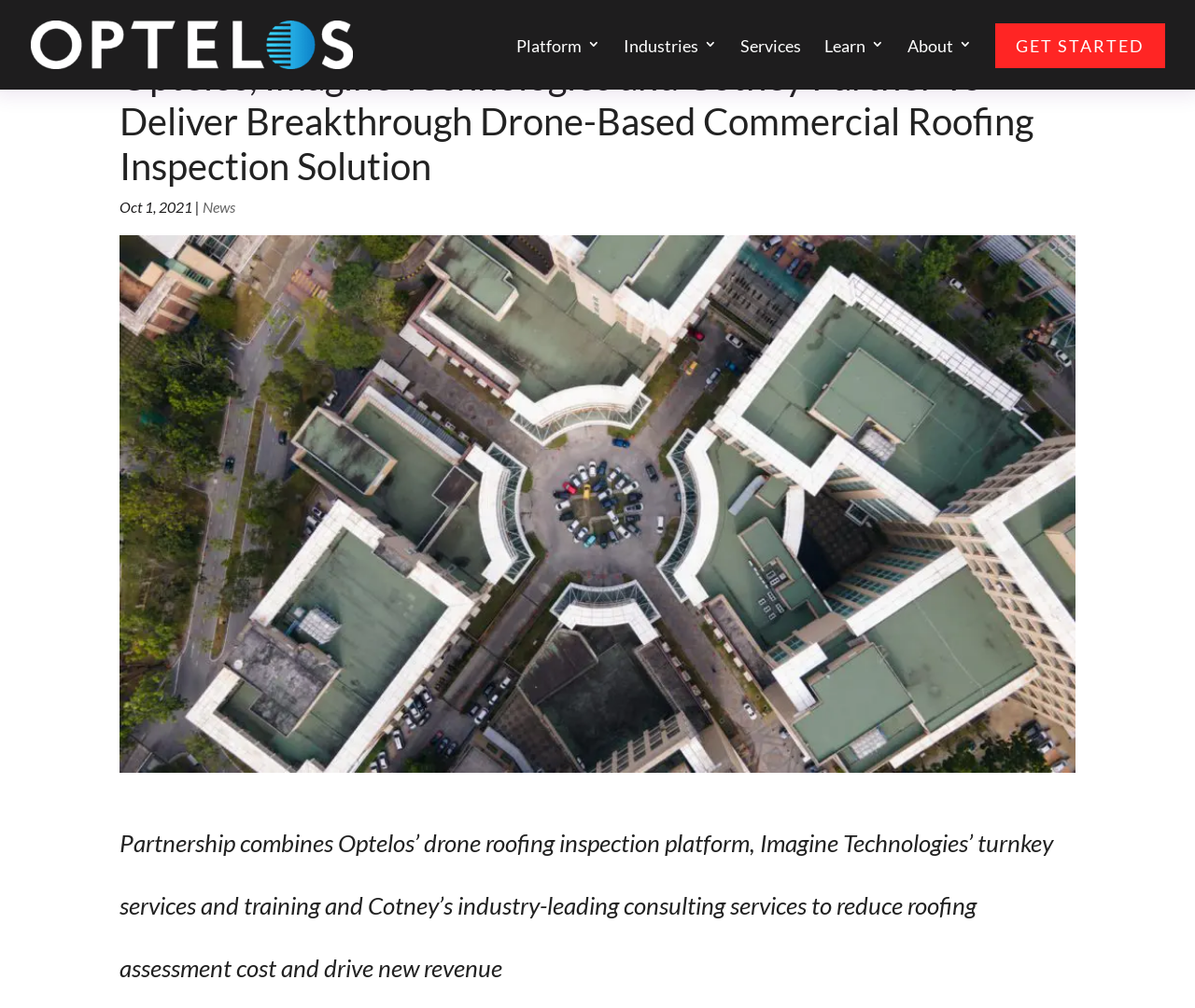Find the main header of the webpage and produce its text content.

Optelos, Imagine Technologies and Cotney Partner To Deliver Breakthrough Drone-Based Commercial Roofing Inspection Solution